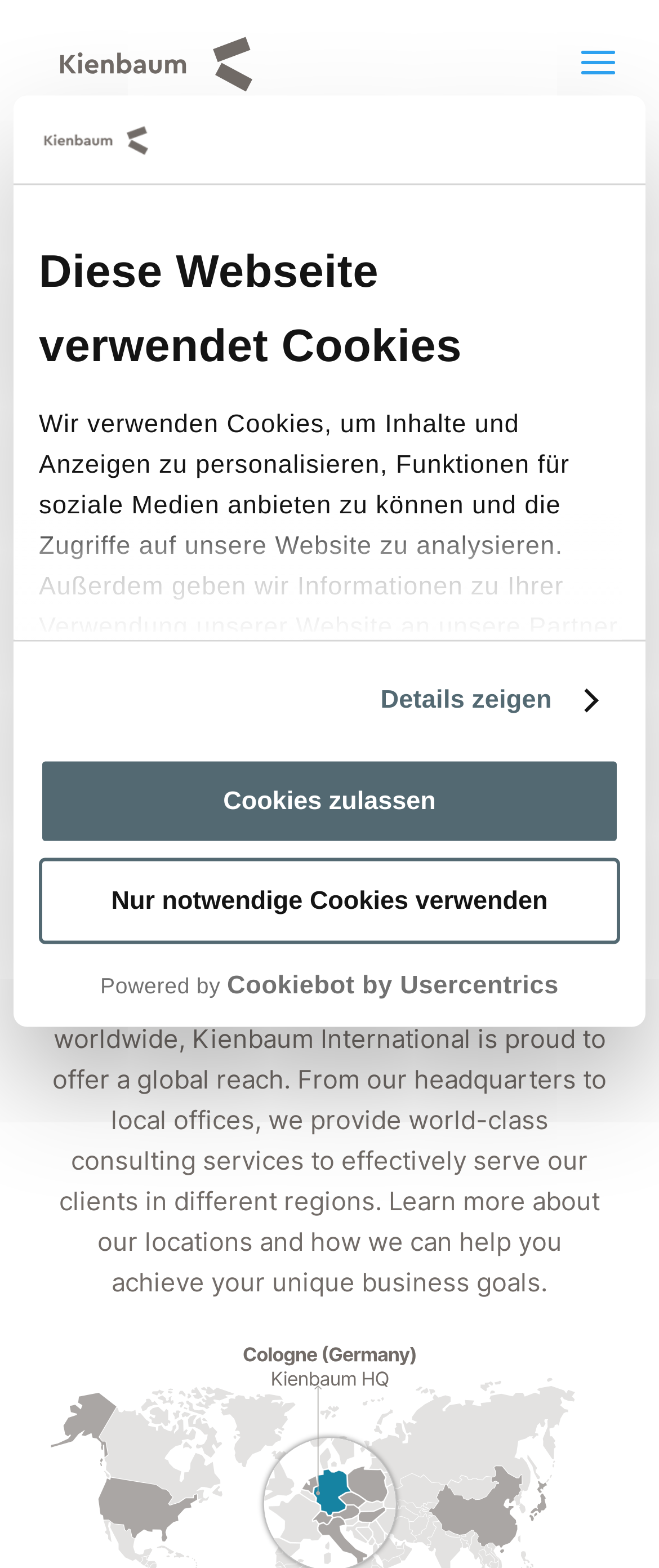Can you give a comprehensive explanation to the question given the content of the image?
How many offices does Kienbaum have?

I found this answer by looking at the section that says '20+' with a label 'Offices' below it, indicating that Kienbaum has more than 20 offices.